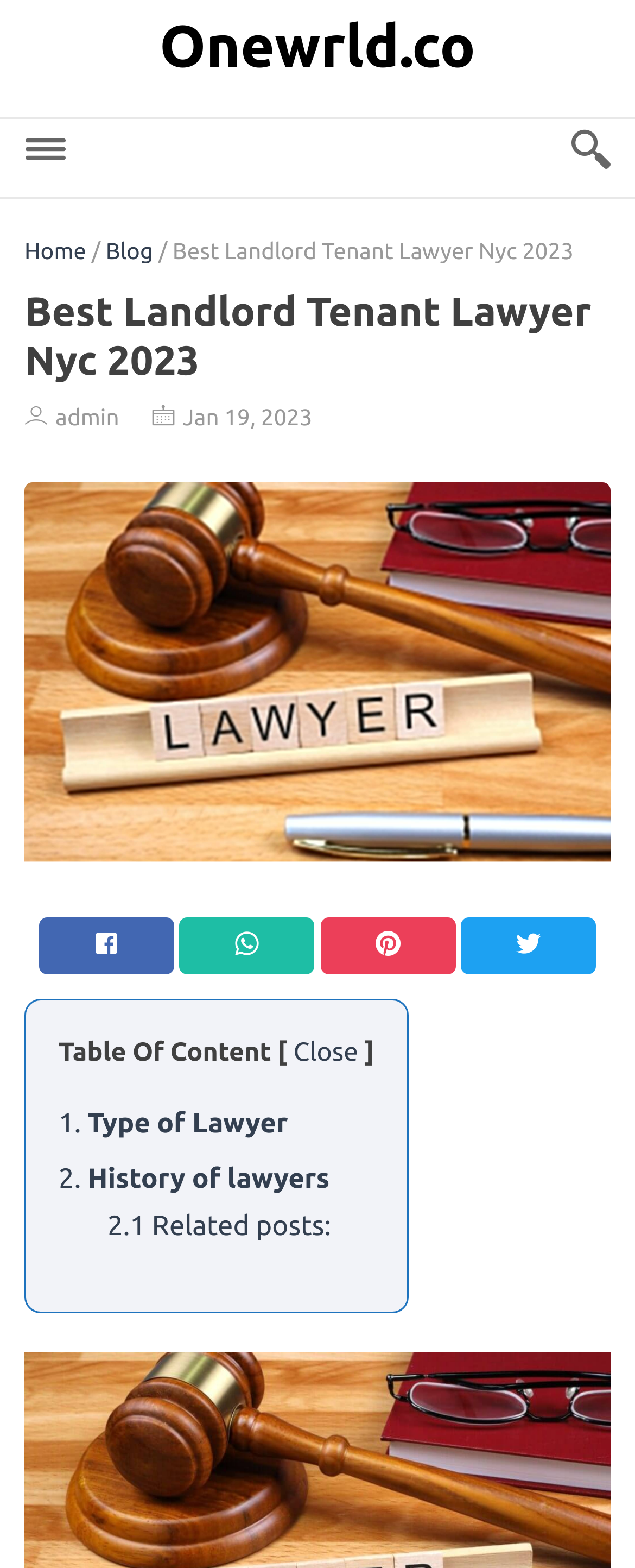Provide a short, one-word or phrase answer to the question below:
What is the related post section title?

2.1 Related posts: